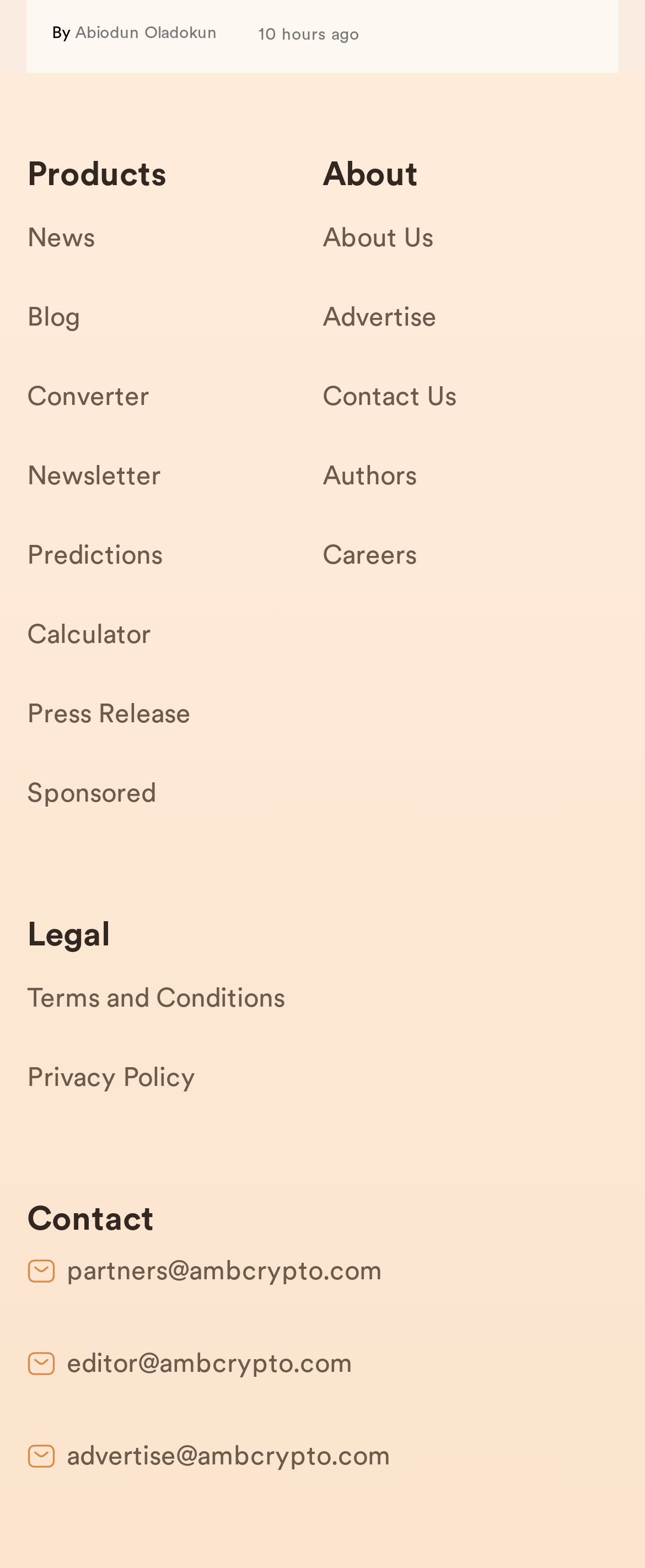Please give the bounding box coordinates of the area that should be clicked to fulfill the following instruction: "Click on the Converter link". The coordinates should be in the format of four float numbers from 0 to 1, i.e., [left, top, right, bottom].

[0.042, 0.239, 0.5, 0.289]